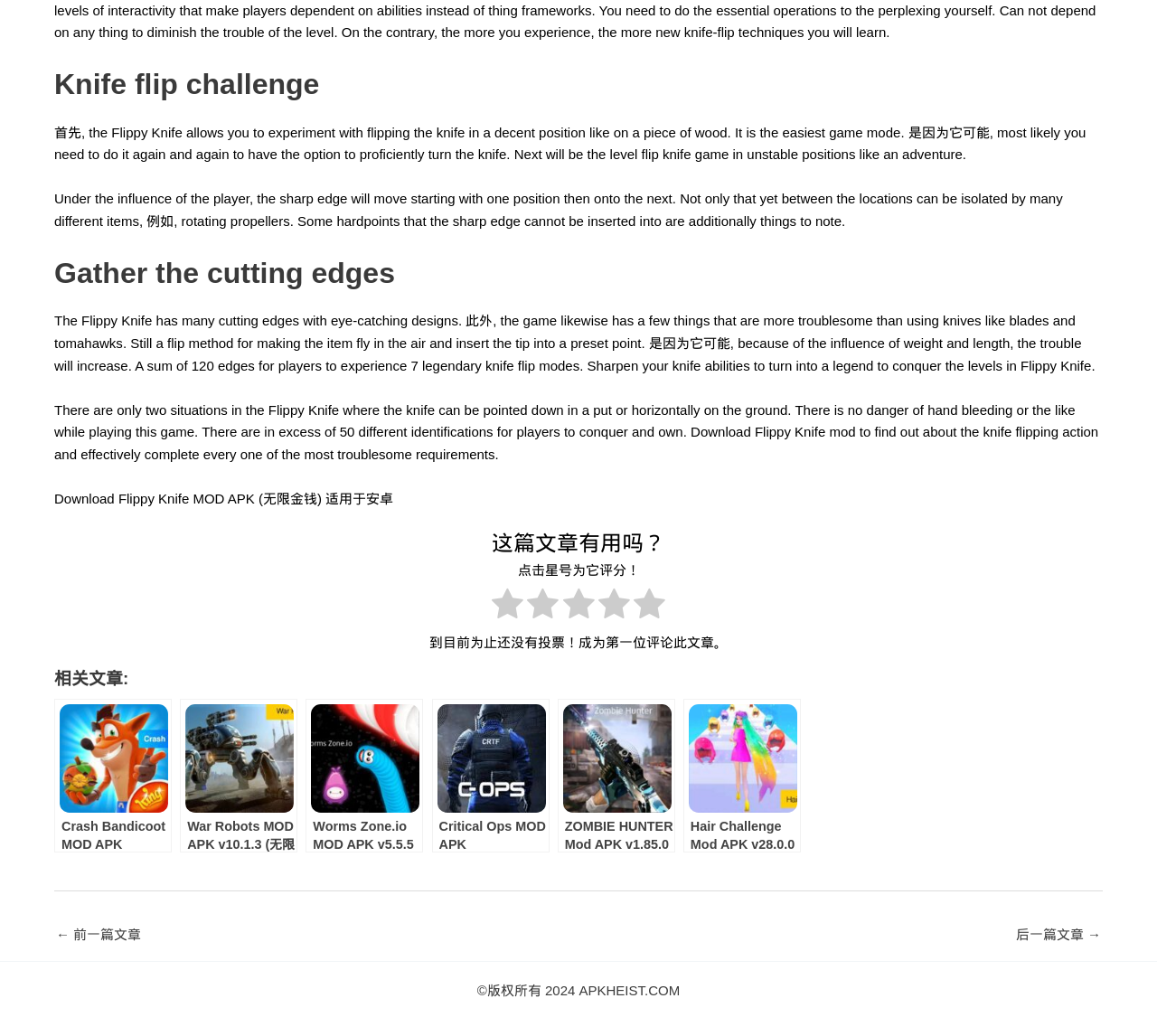What is the maximum number of cutting edges available in the game?
Respond to the question with a single word or phrase according to the image.

120